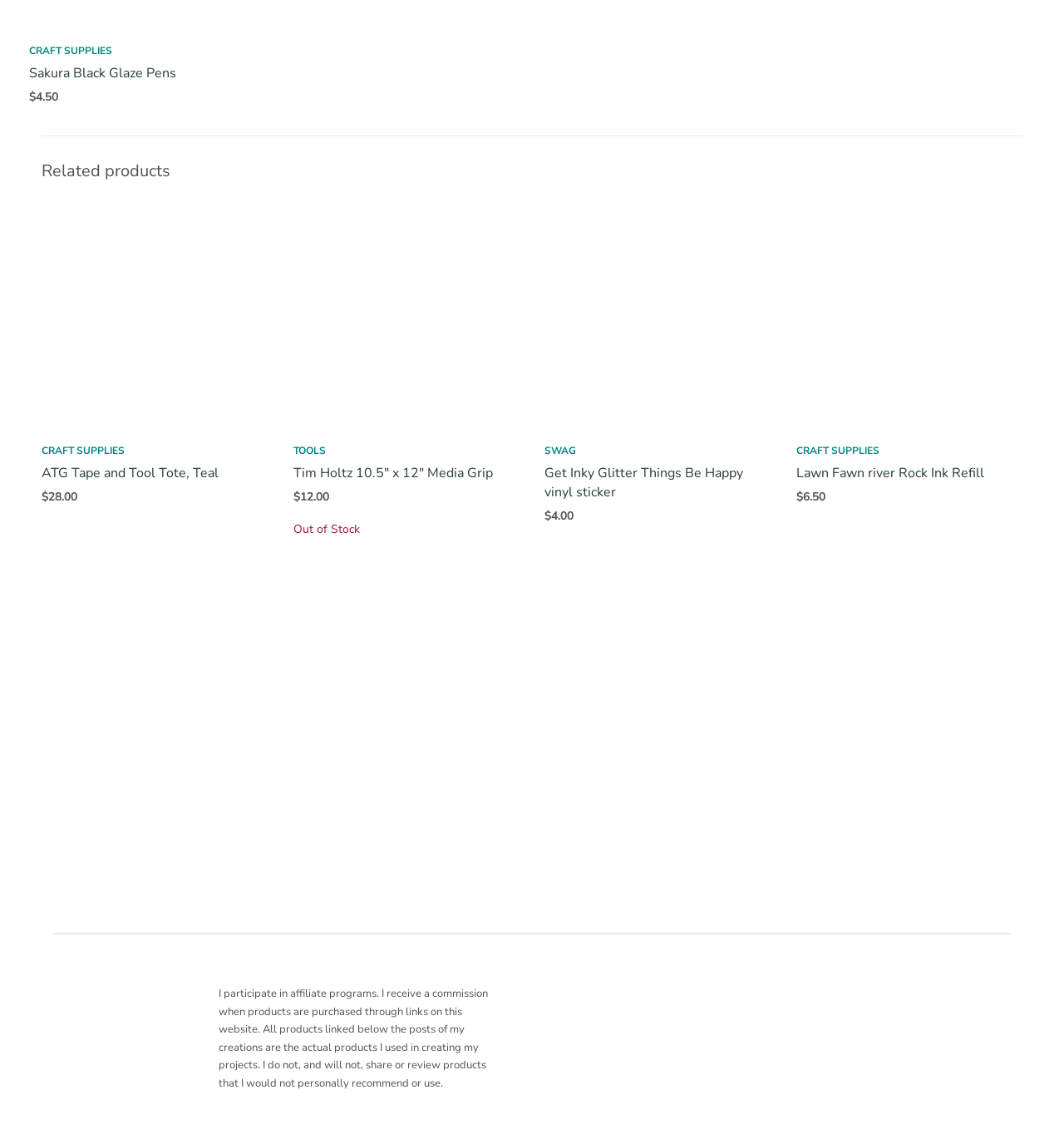Answer this question using a single word or a brief phrase:
What is the status of the product 'Tim Holtz 10.5″ x 12″ Media Grip'?

Out of Stock